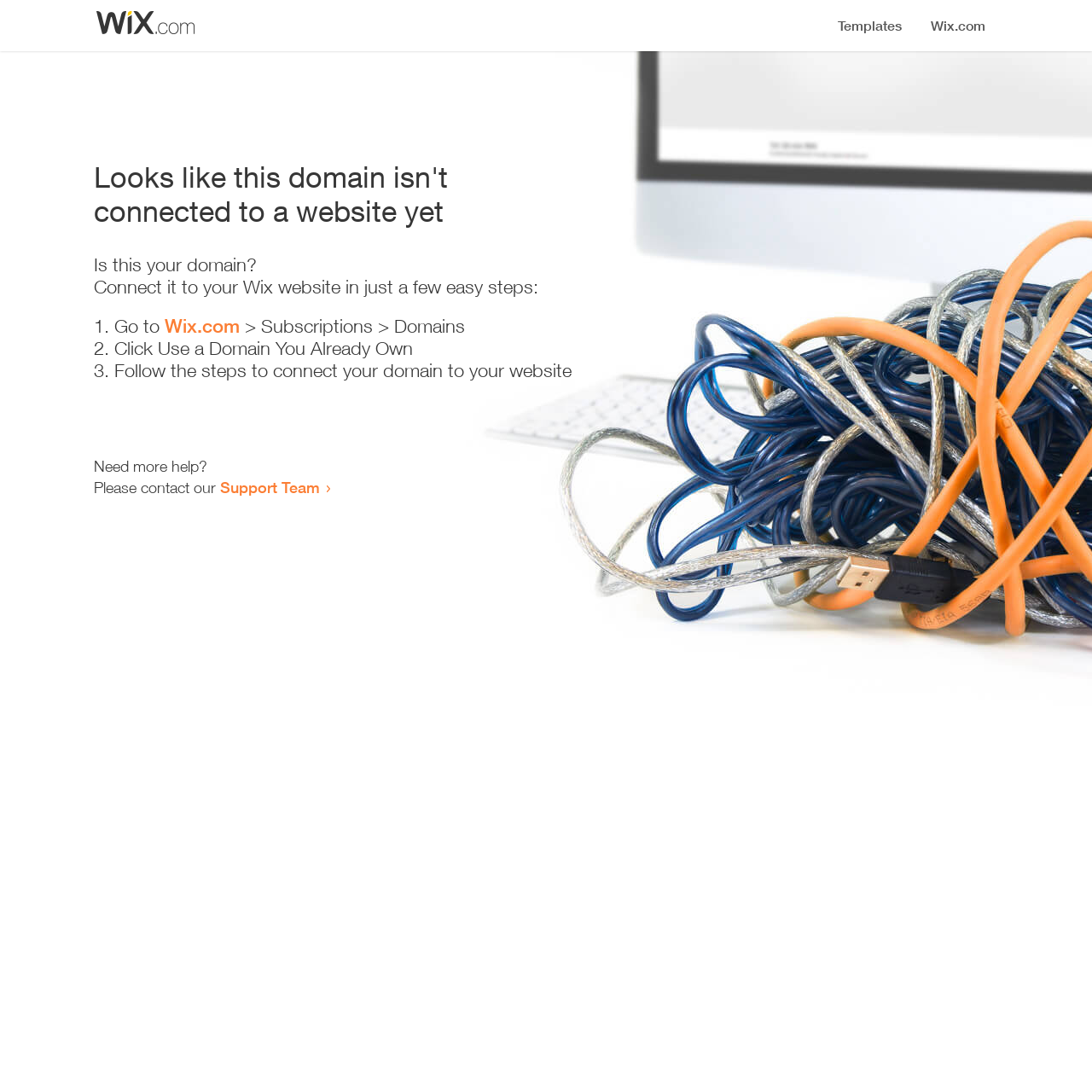Generate a comprehensive description of the contents of the webpage.

The webpage appears to be an error page, indicating that a domain is not connected to a website yet. At the top, there is a small image, likely a logo or icon. Below the image, a prominent heading reads "Looks like this domain isn't connected to a website yet". 

Underneath the heading, a series of instructions are provided to connect the domain to a Wix website. The instructions are divided into three steps, each marked with a numbered list marker (1., 2., and 3.). The first step involves going to Wix.com, specifically the Subscriptions > Domains section. The second step is to click "Use a Domain You Already Own", and the third step is to follow the instructions to connect the domain to the website.

Below the instructions, there is a message asking if the user needs more help, followed by an invitation to contact the Support Team via a link. Overall, the webpage is providing guidance on how to resolve the issue of a disconnected domain.